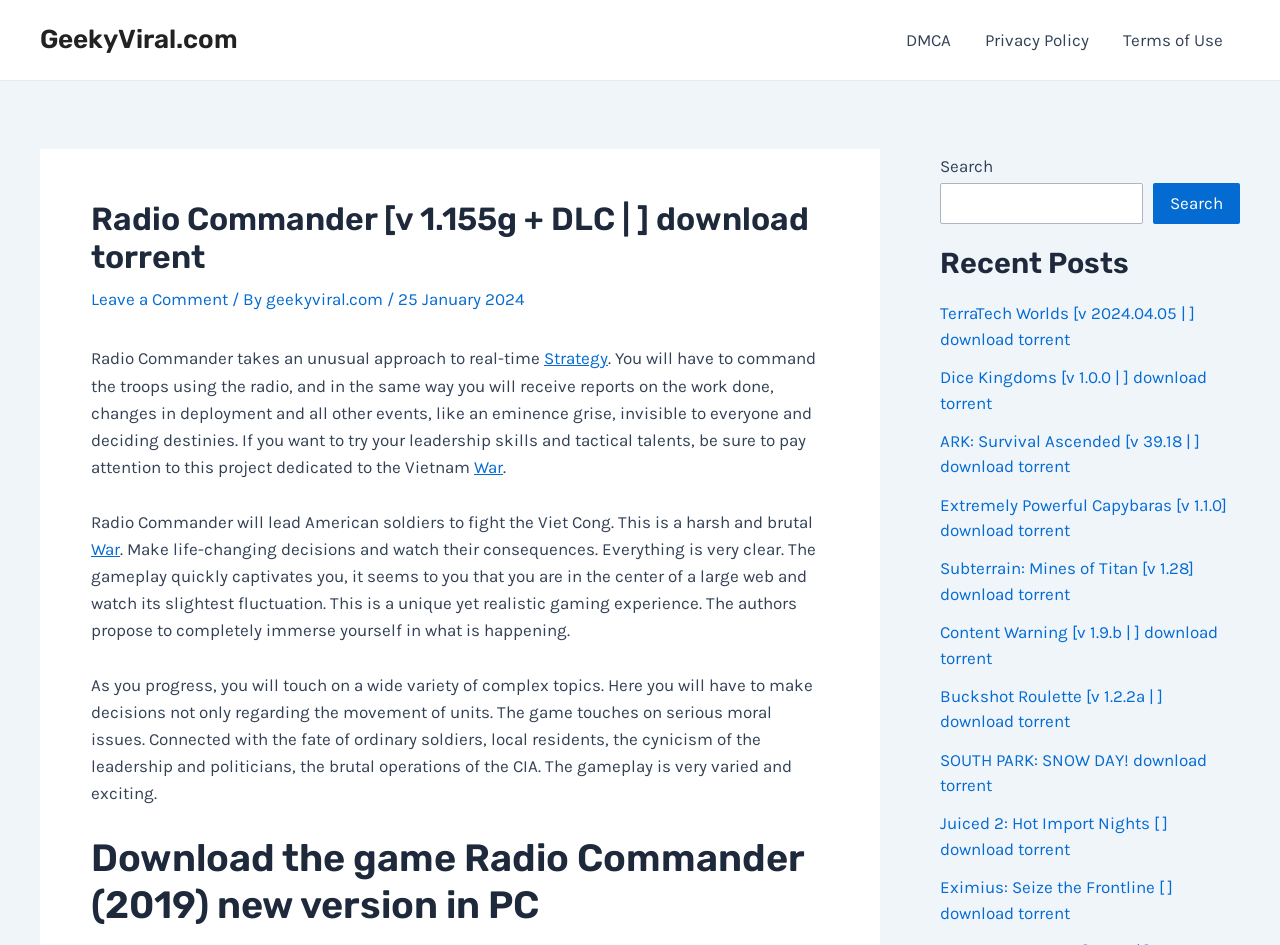Extract the bounding box coordinates for the UI element described by the text: "parent_node: Contact". The coordinates should be in the form of [left, top, right, bottom] with values between 0 and 1.

None